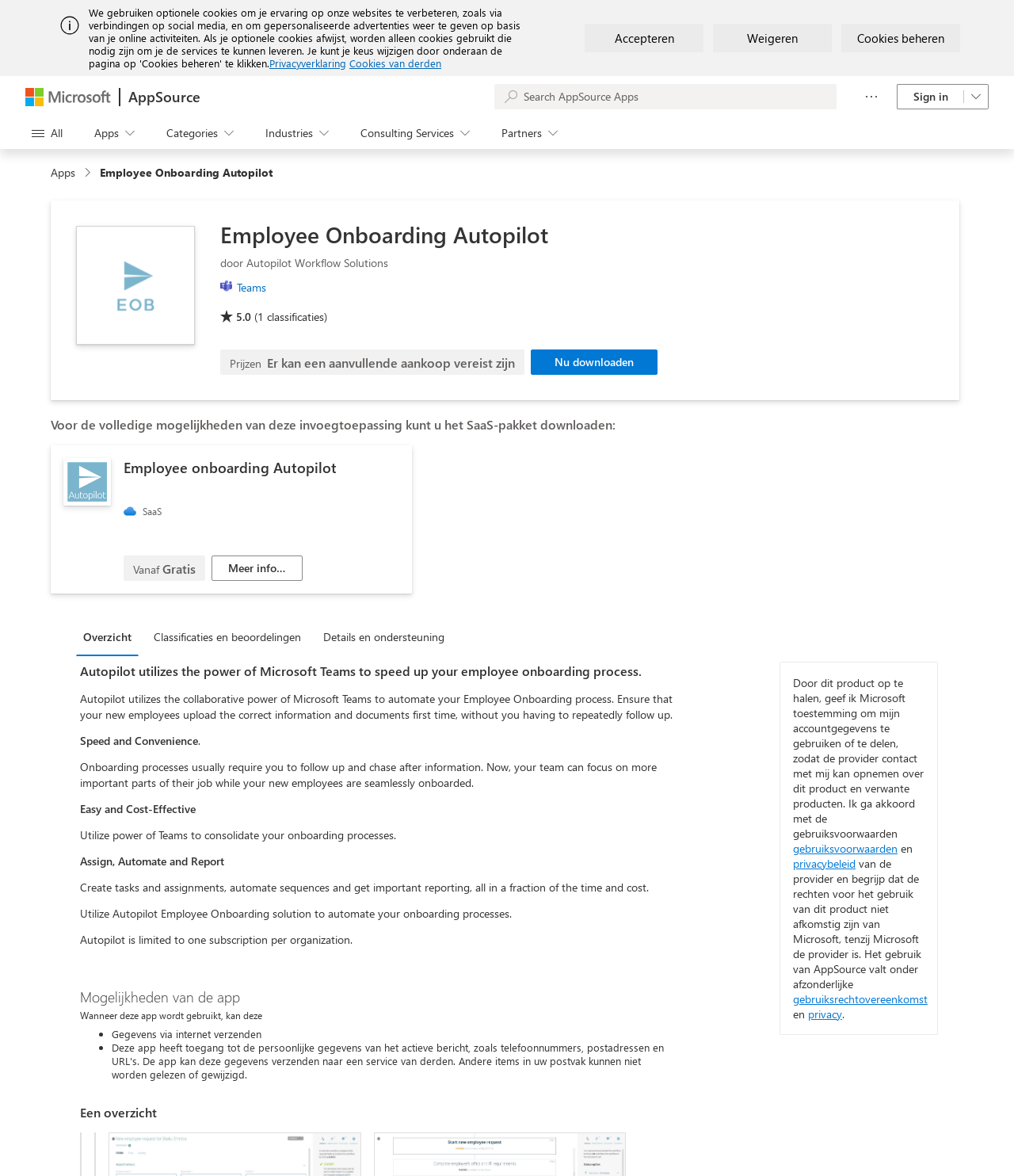How many features are listed under 'Mogelijkheden van de app'?
Respond with a short answer, either a single word or a phrase, based on the image.

1